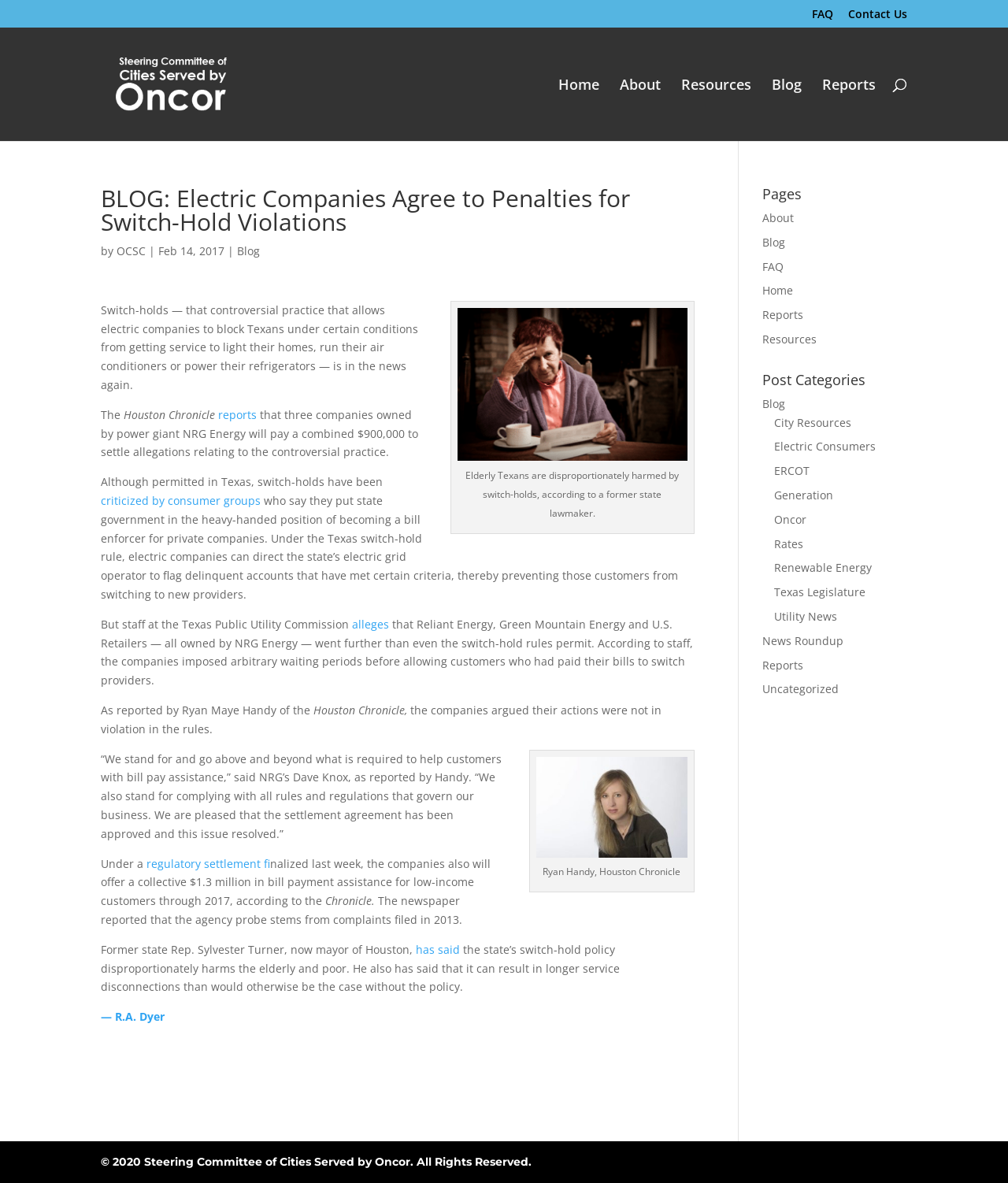Please provide a brief answer to the following inquiry using a single word or phrase:
Who is the mayor of Houston?

Sylvester Turner